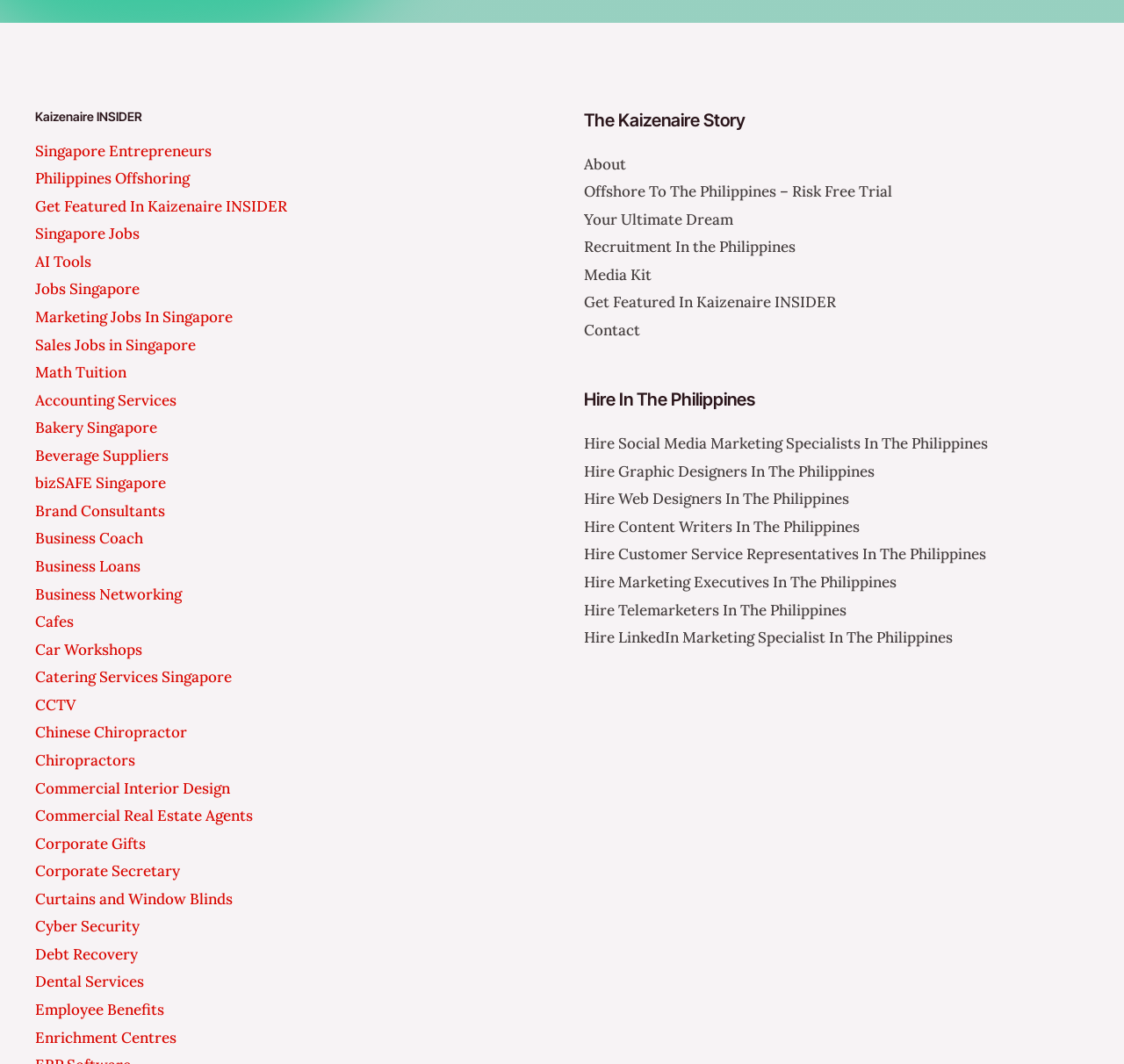What is the purpose of the 'Get Featured In Kaizenaire INSIDER' link? Analyze the screenshot and reply with just one word or a short phrase.

To get featured in the website